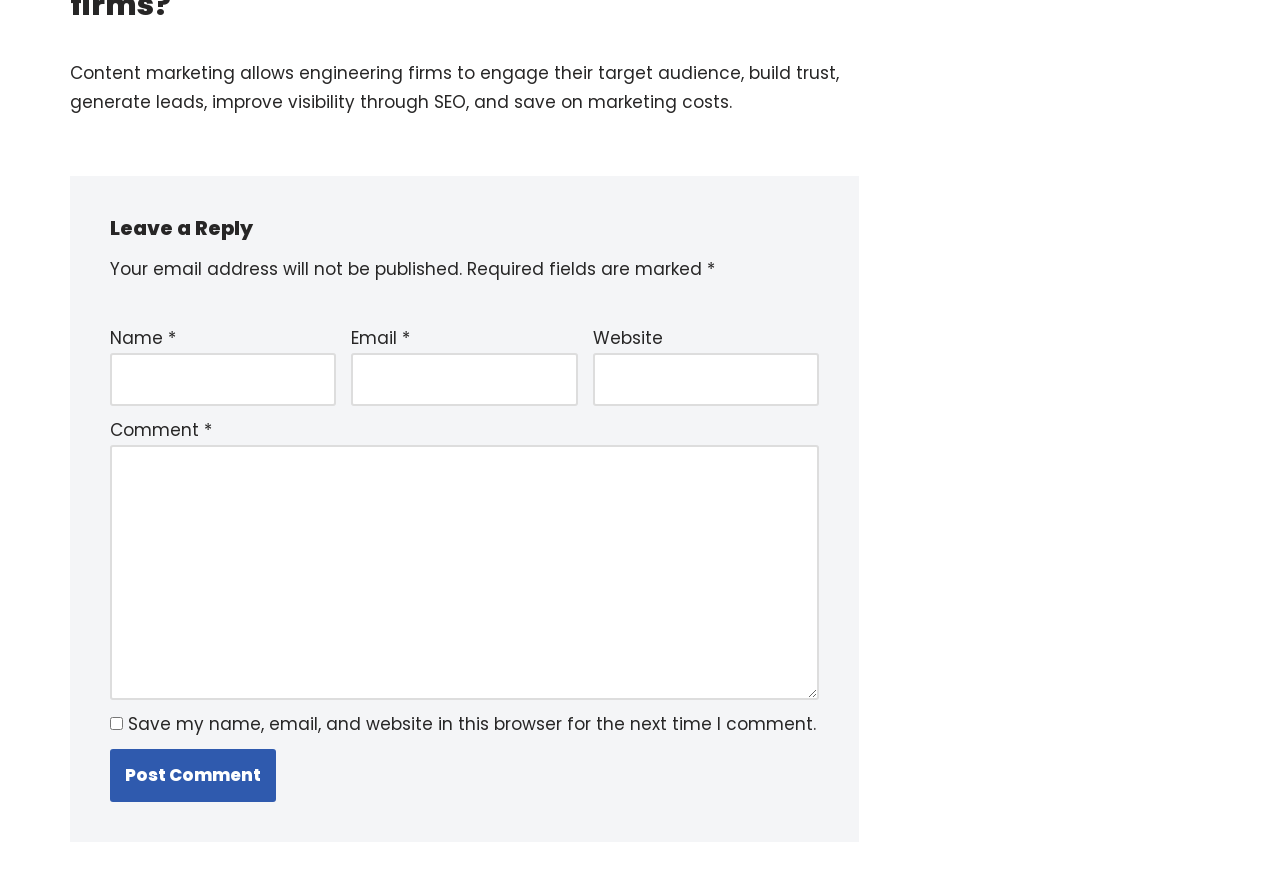Provide a single word or phrase answer to the question: 
What is the purpose of content marketing?

Engage target audience